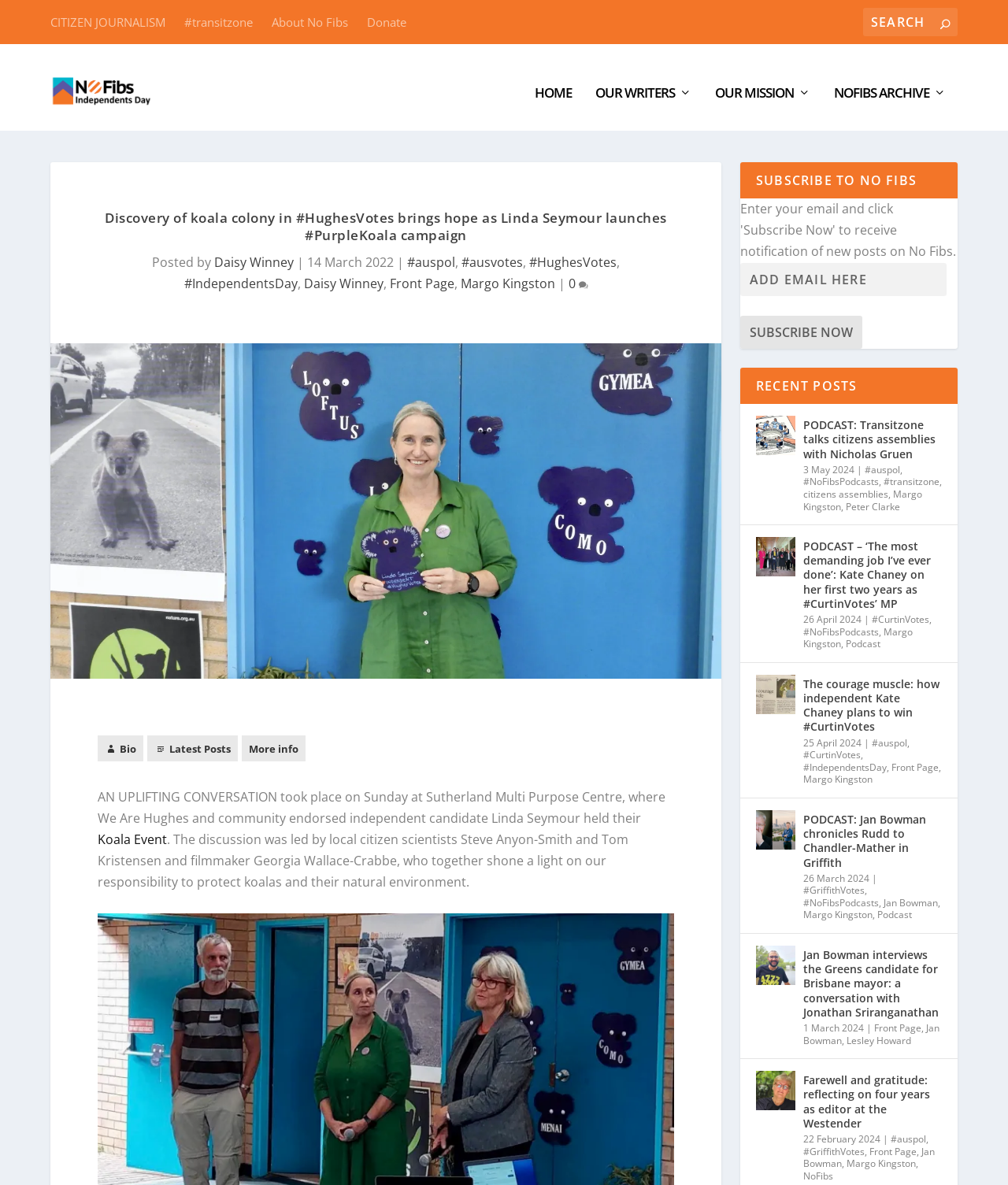Determine the bounding box coordinates of the clickable region to carry out the instruction: "Learn more about the Koala Event".

[0.097, 0.692, 0.166, 0.707]